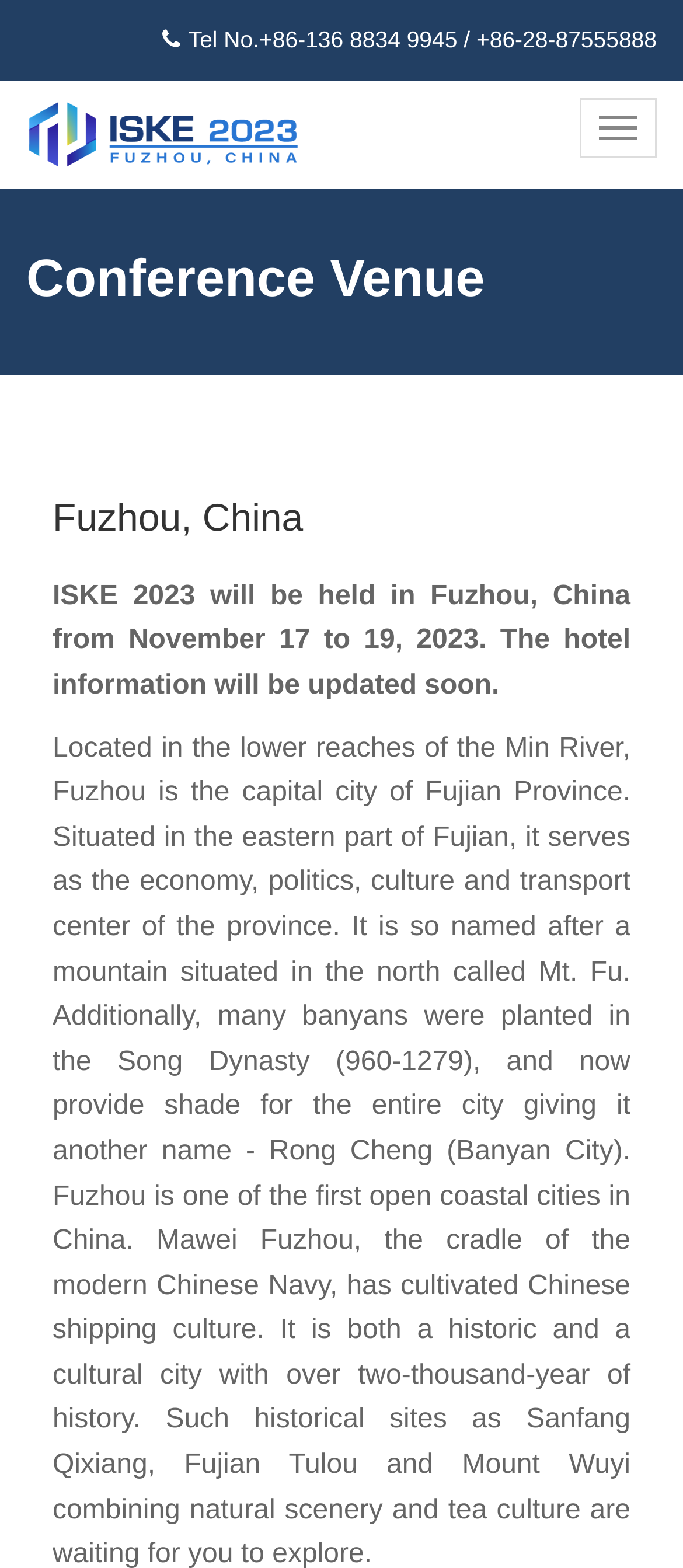Provide a one-word or brief phrase answer to the question:
Is there a logo on the webpage?

Yes